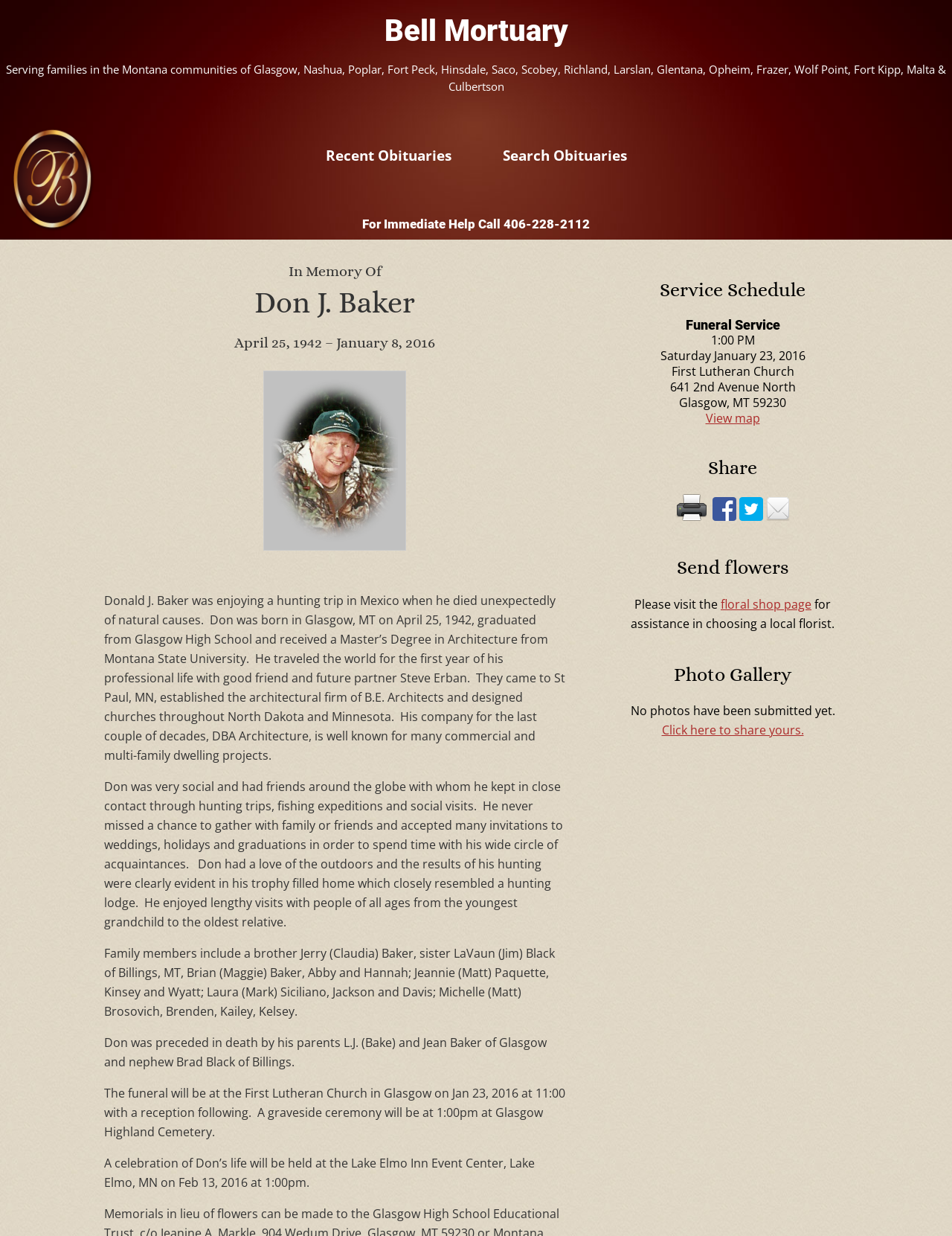Specify the bounding box coordinates for the region that must be clicked to perform the given instruction: "View 'Service Schedule'".

[0.656, 0.225, 0.883, 0.244]